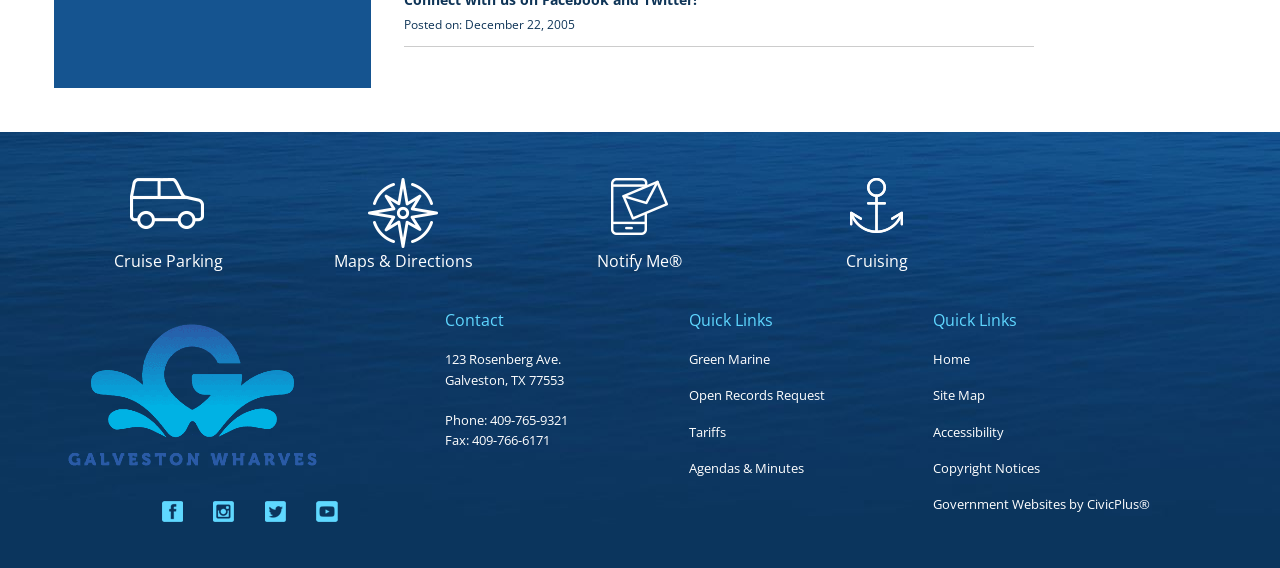Please predict the bounding box coordinates of the element's region where a click is necessary to complete the following instruction: "Visit facebook". The coordinates should be represented by four float numbers between 0 and 1, i.e., [left, top, right, bottom].

[0.119, 0.879, 0.15, 0.918]